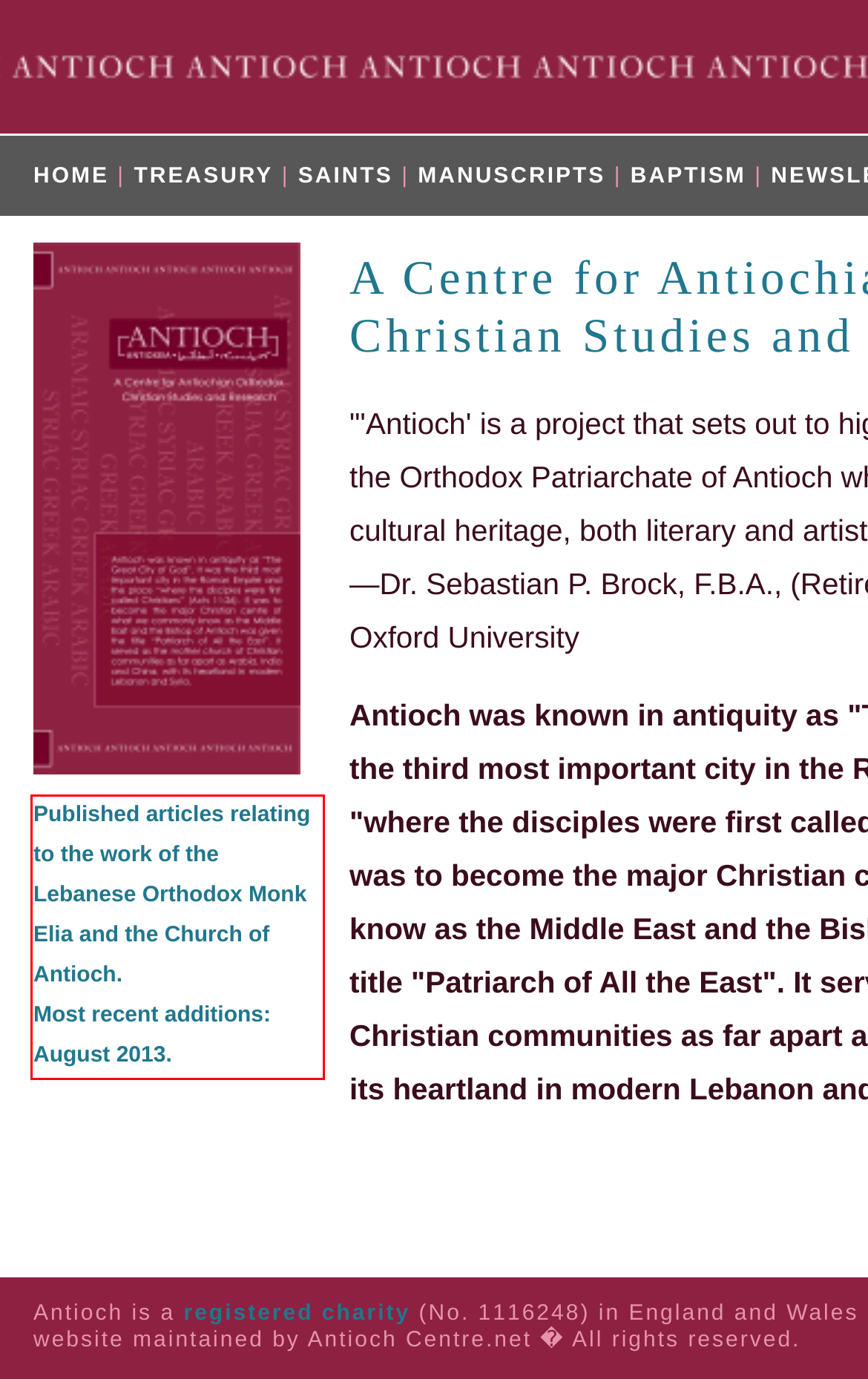There is a screenshot of a webpage with a red bounding box around a UI element. Please use OCR to extract the text within the red bounding box.

Published articles relating to the work of the Lebanese Orthodox Monk Elia and the Church of Antioch. Most recent additions: August 2013.